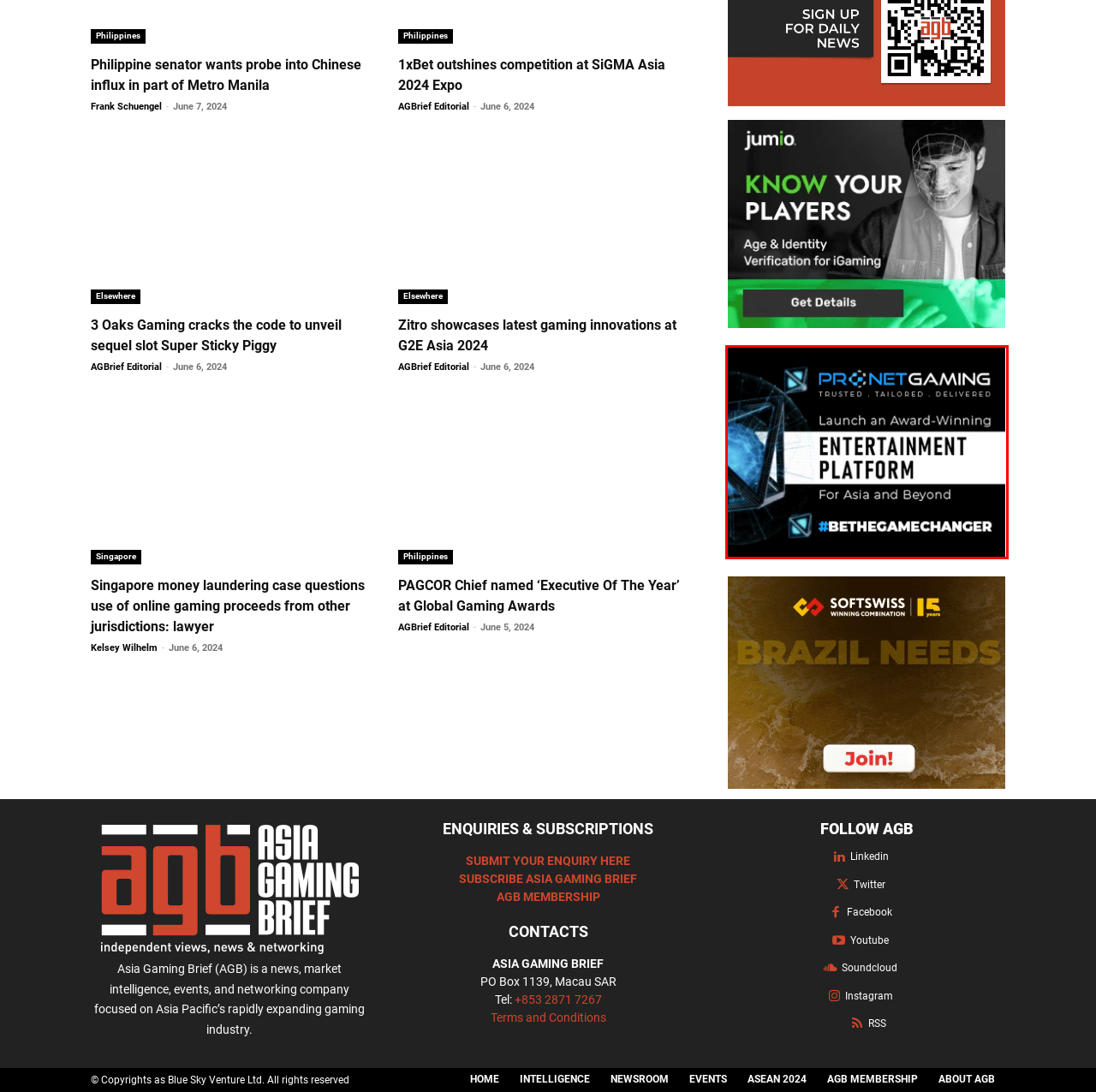You have a screenshot of a webpage with a red rectangle bounding box around a UI element. Choose the best description that matches the new page after clicking the element within the bounding box. The candidate descriptions are:
A. SOFTSWISS Unites iGaming Community to Aid Brazil Floods | SOFTSWISS
B. Pronet Gaming | Gaming experience of the future.
C. Book a Consultation | Sumsub.com
D. Know Your Players | Age and Identity Verification for iGaming
E. Online Casino Software – iGaming & Gambling Developer | SOFTSWISS
F. News – Asia Gaming News | AGB – Asia Gaming Brief
G. Subscribe to Asia Gaming Brief
H. iGaming - CDNetworks

B